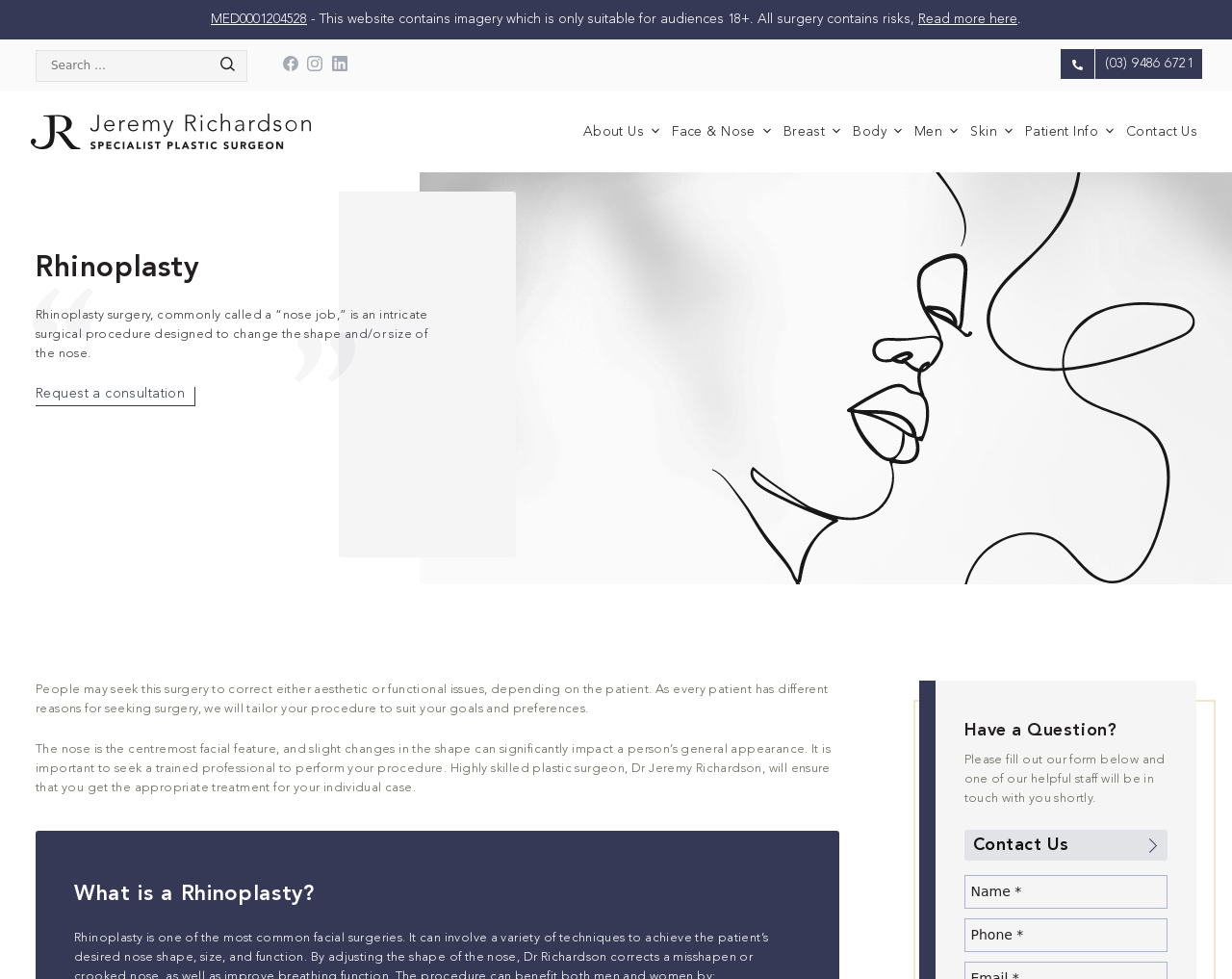How many categories are there in the navigation menu?
Please provide a single word or phrase as your answer based on the image.

5